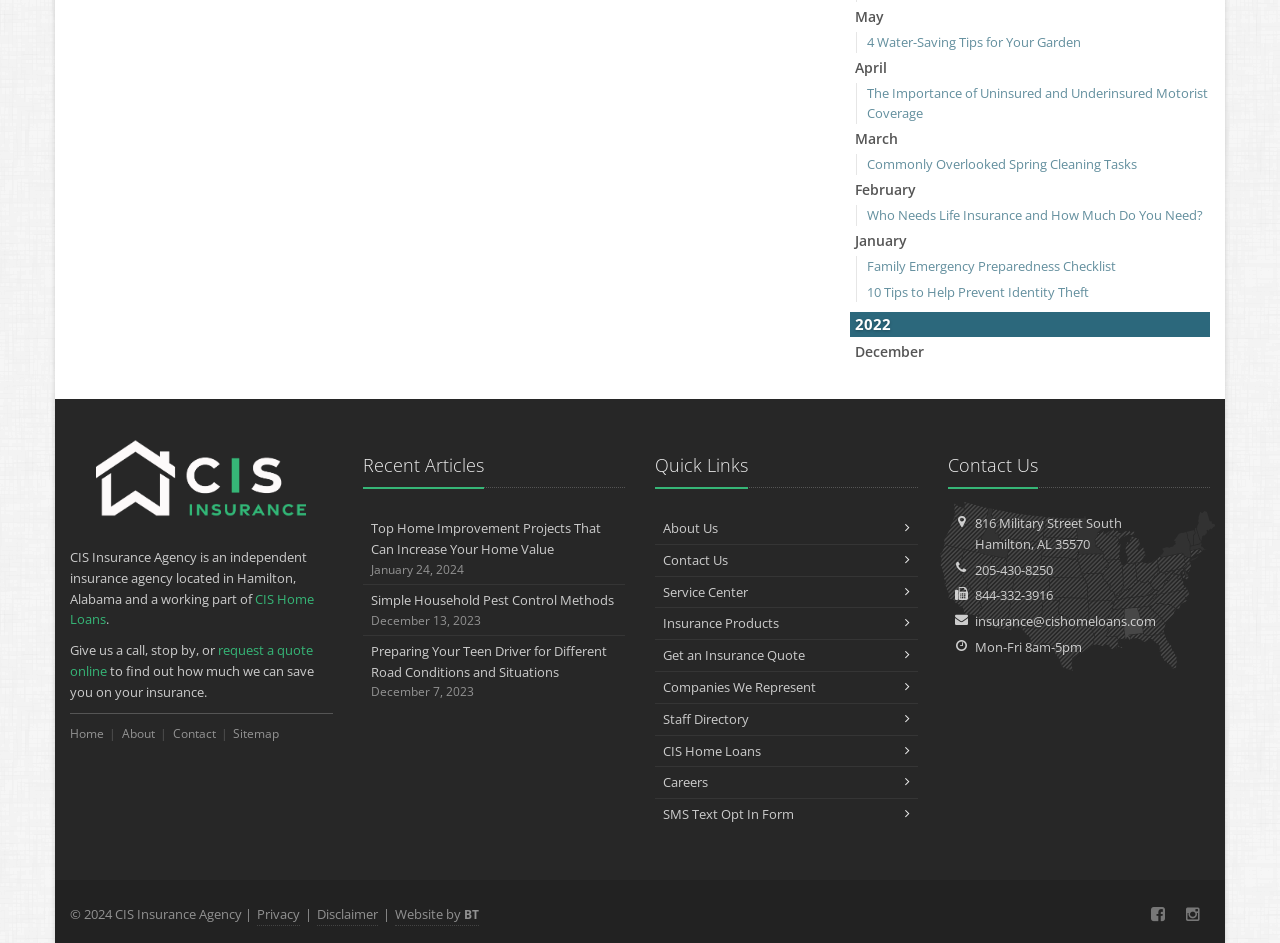Give a concise answer using only one word or phrase for this question:
What is the address of the insurance agency?

816 Military Street South Hamilton, AL 35570